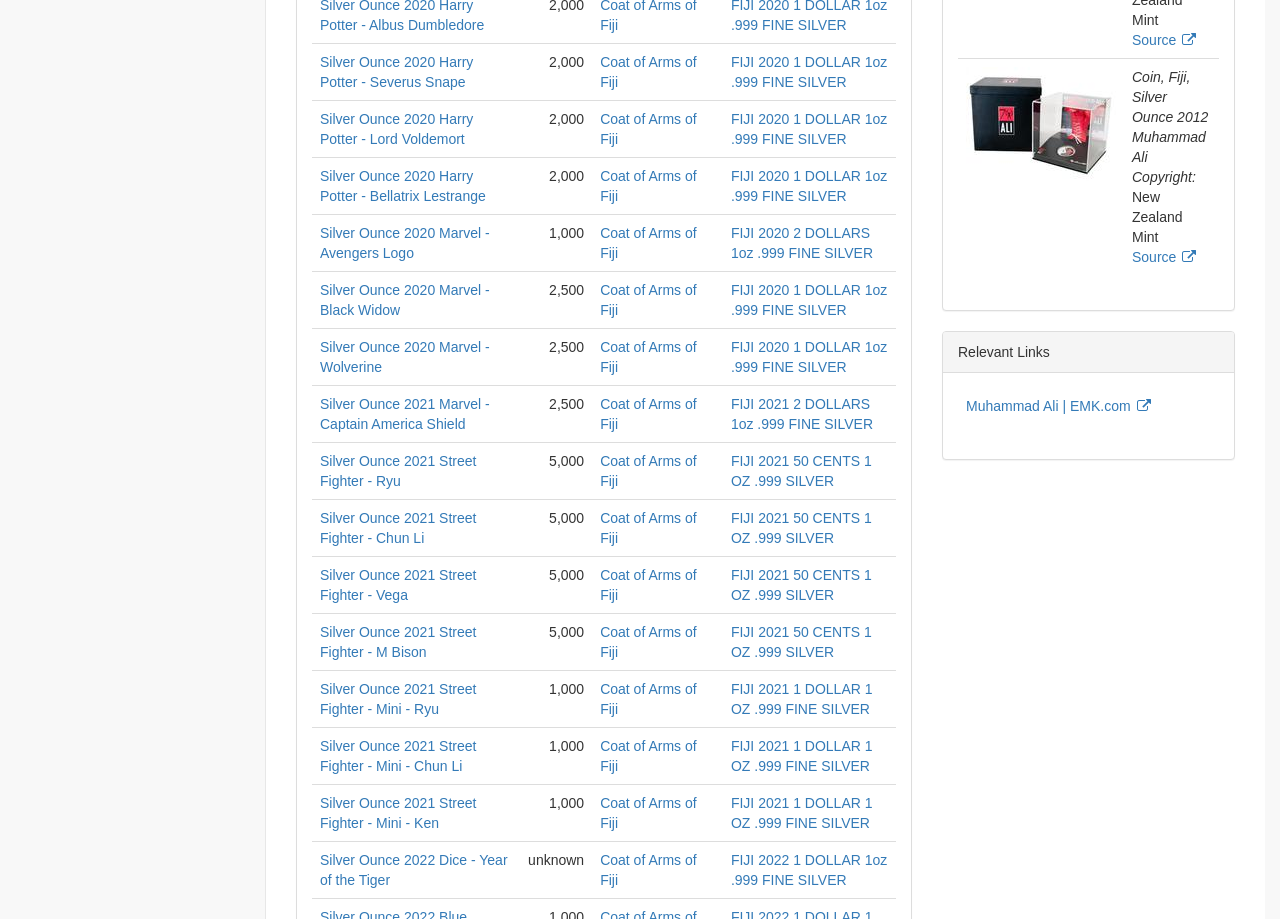Extract the bounding box coordinates of the UI element described by: "Source". The coordinates should include four float numbers ranging from 0 to 1, e.g., [left, top, right, bottom].

[0.884, 0.271, 0.936, 0.289]